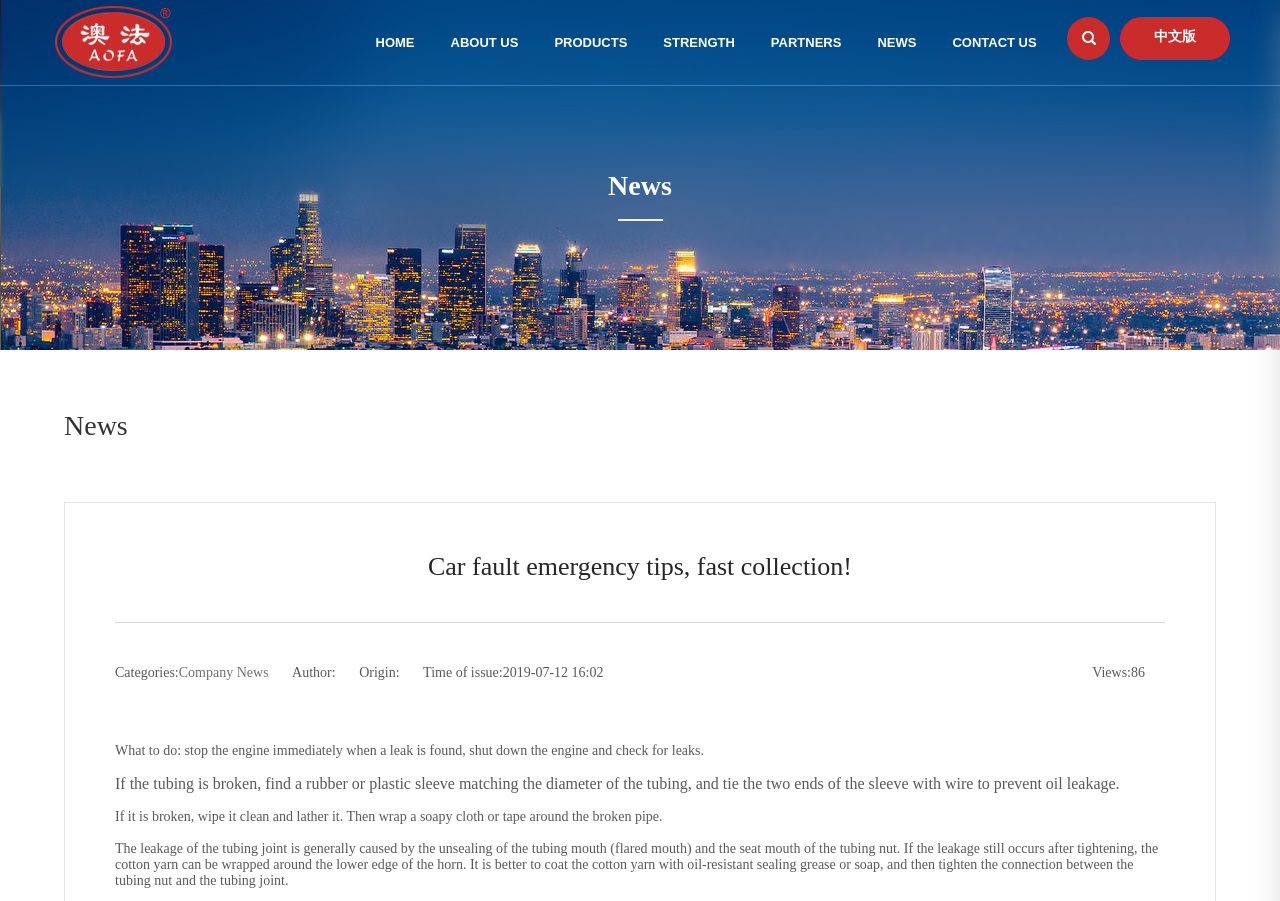Please identify the primary heading of the webpage and give its text content.

Car fault emergency tips, fast collection!